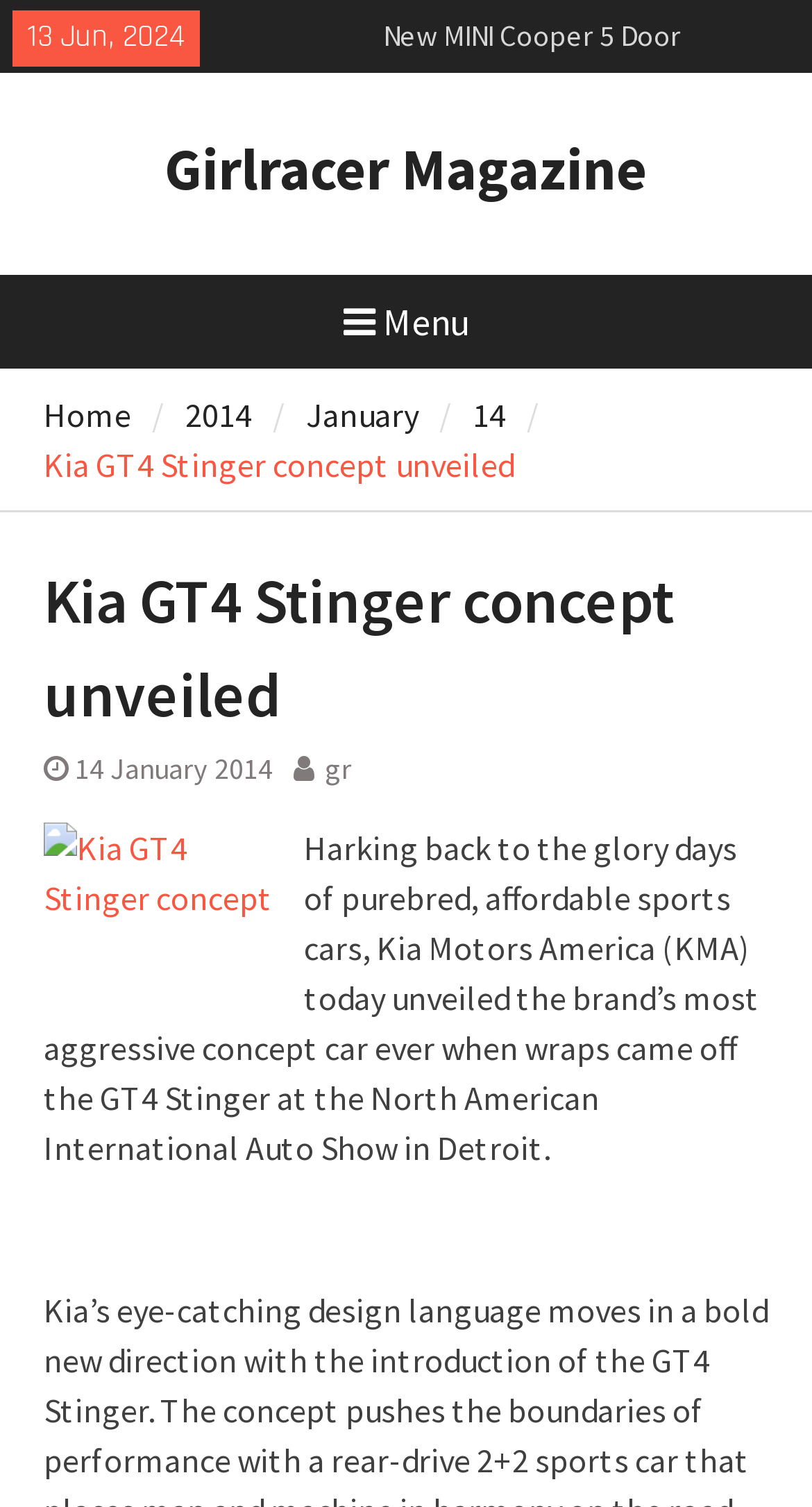Please locate the bounding box coordinates for the element that should be clicked to achieve the following instruction: "View the 'Kia GT4 Stinger concept' image". Ensure the coordinates are given as four float numbers between 0 and 1, i.e., [left, top, right, bottom].

[0.053, 0.546, 0.361, 0.656]